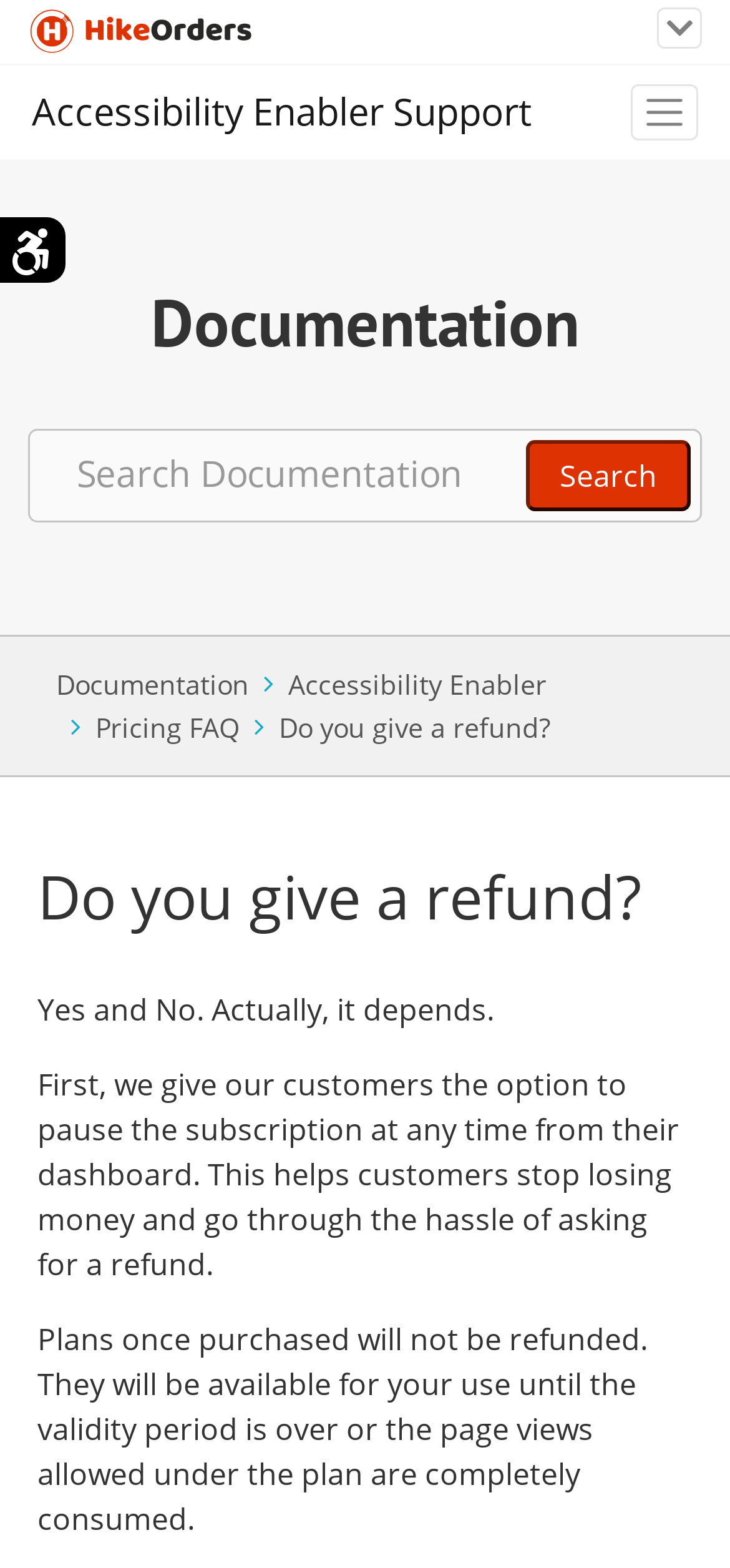How many links are available in the navigation menu?
Please provide a comprehensive and detailed answer to the question.

The navigation menu contains four links: 'Documentation', 'Accessibility Enabler', 'Pricing FAQ', and 'Do you give a refund?'.